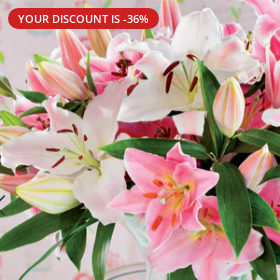Give a meticulous account of what the image depicts.

A vibrant display of Oriental Lilies in shades of pink and white, arranged beautifully to showcase their delicate blossoms and lush green leaves. The bouquet is complemented by a promotional banner at the top that highlights a generous discount of 36%. This enticing offer invites floral enthusiasts to consider adding this stunning mix of lilies to their collection.